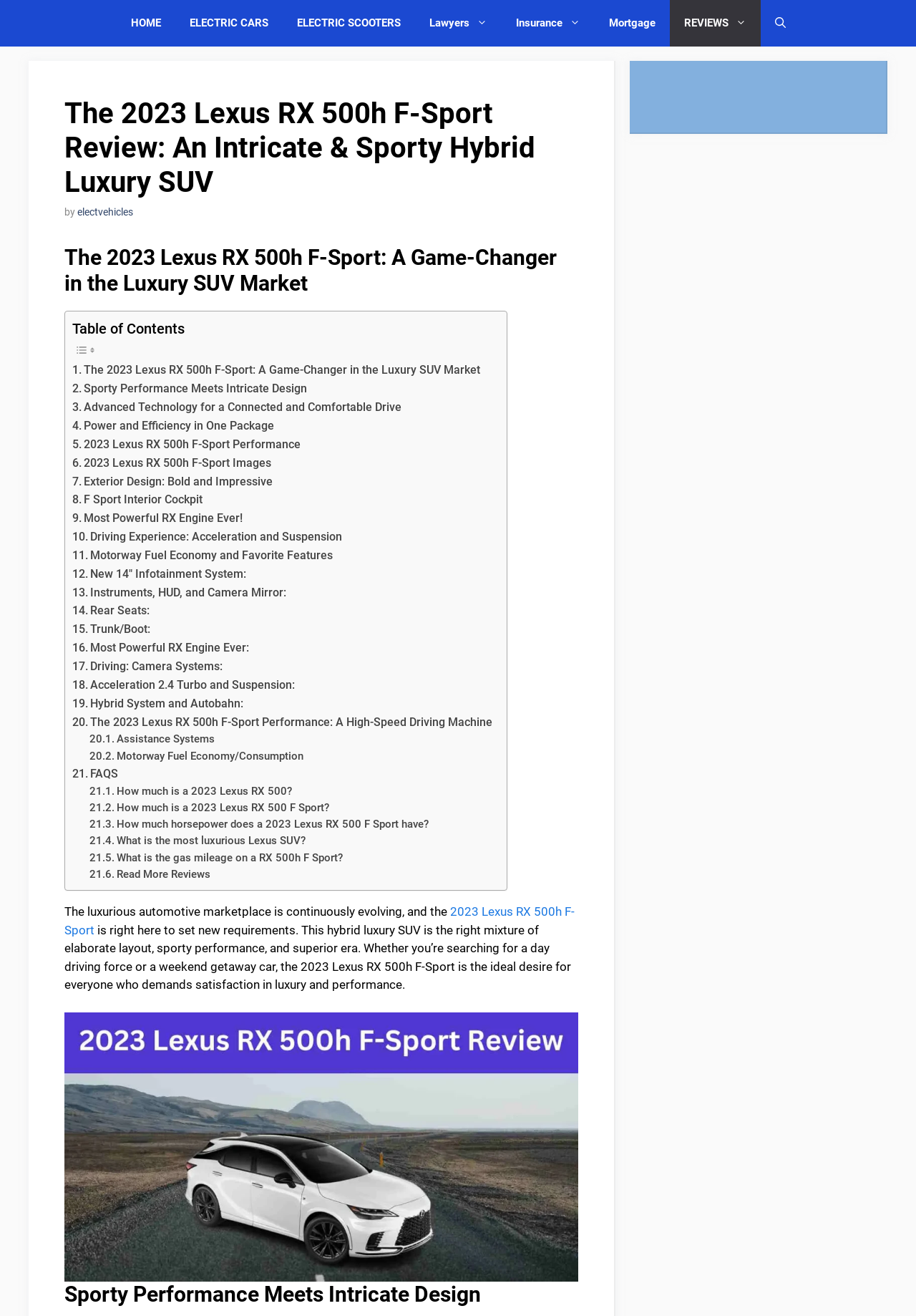Specify the bounding box coordinates of the area that needs to be clicked to achieve the following instruction: "Click on HOME".

[0.127, 0.0, 0.191, 0.035]